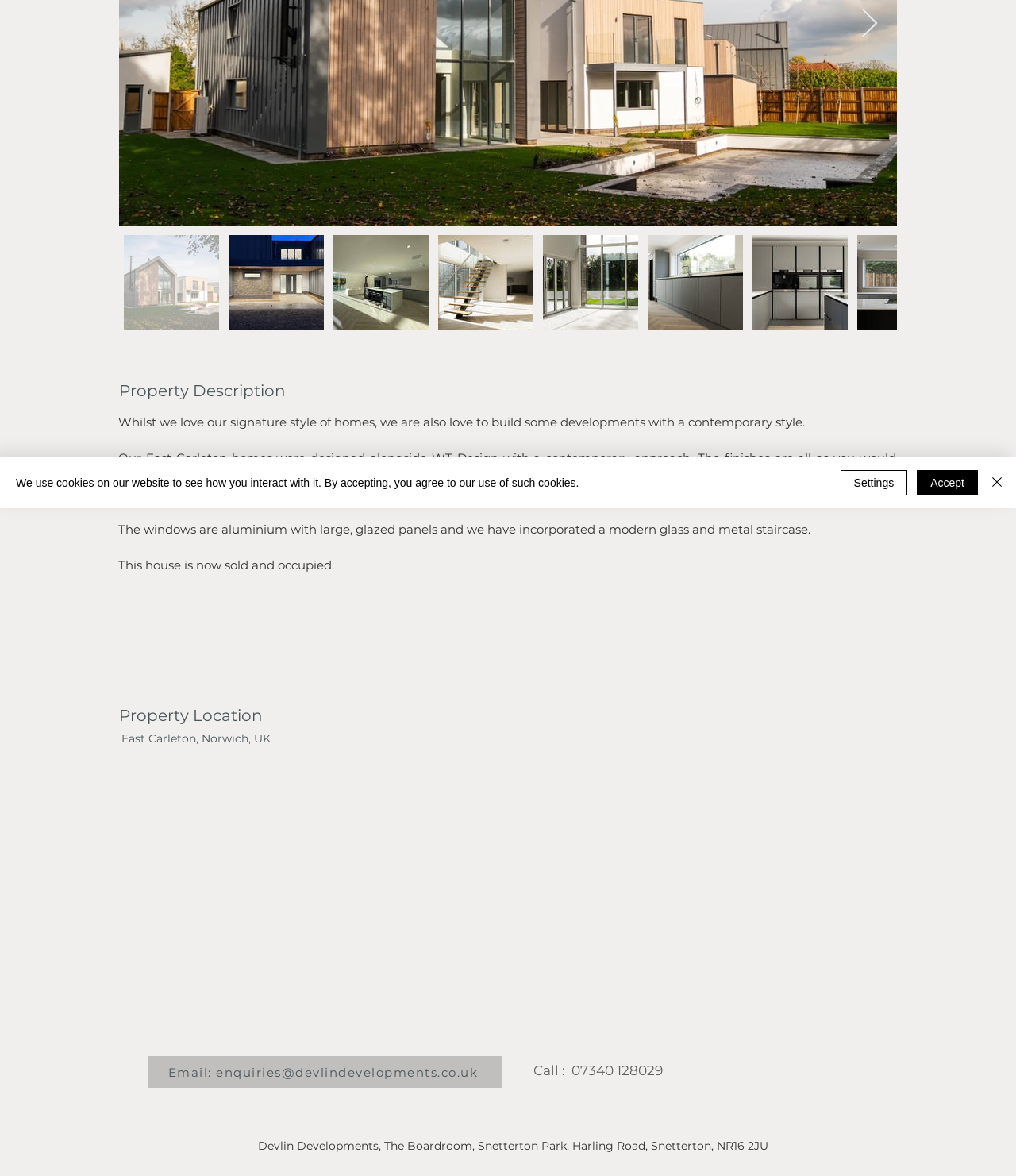Please determine the bounding box coordinates, formatted as (top-left x, top-left y, bottom-right x, bottom-right y), with all values as floating point numbers between 0 and 1. Identify the bounding box of the region described as: aria-label="LinkedIn"

[0.801, 0.892, 0.847, 0.931]